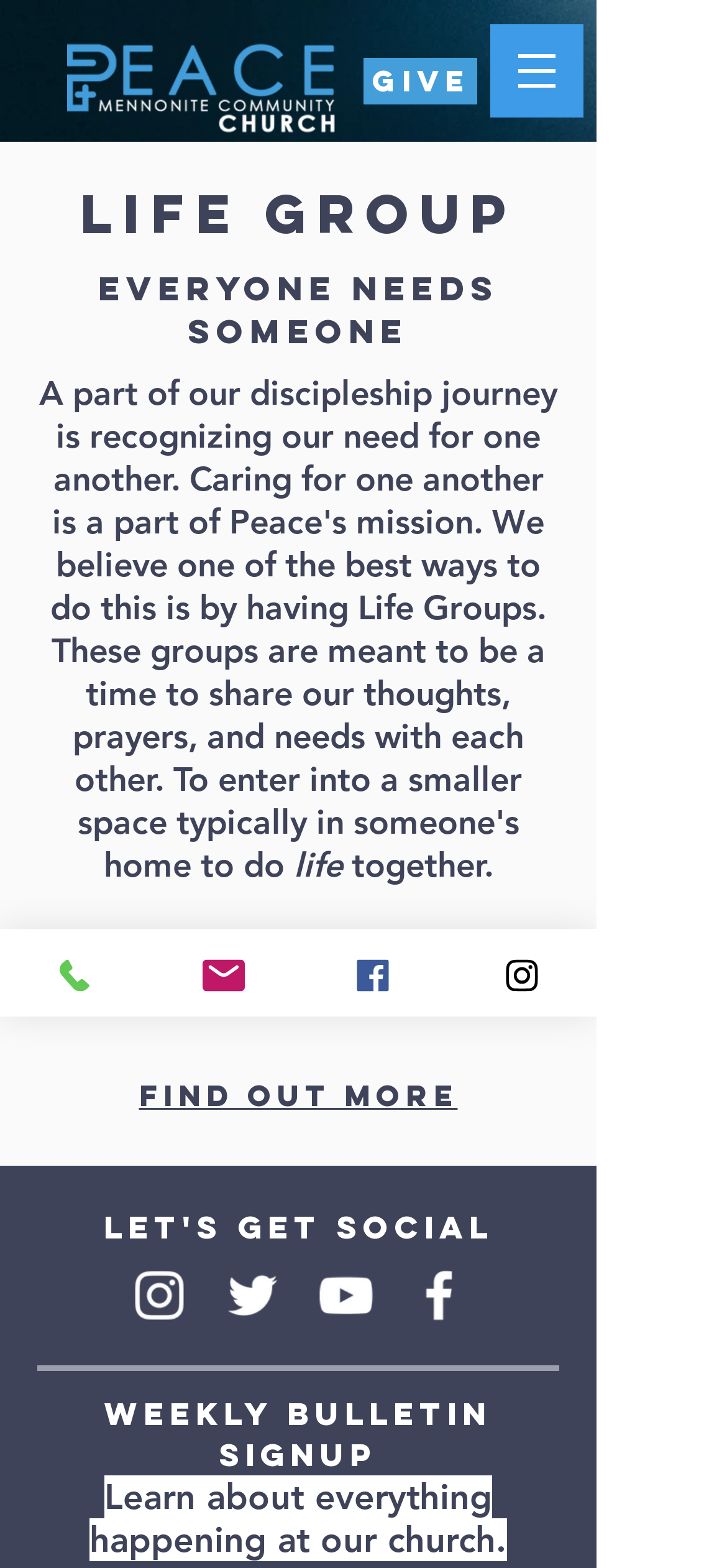What is the topic of the 'WEEKLY BULLETIN signup' section?
From the screenshot, provide a brief answer in one word or phrase.

Church events